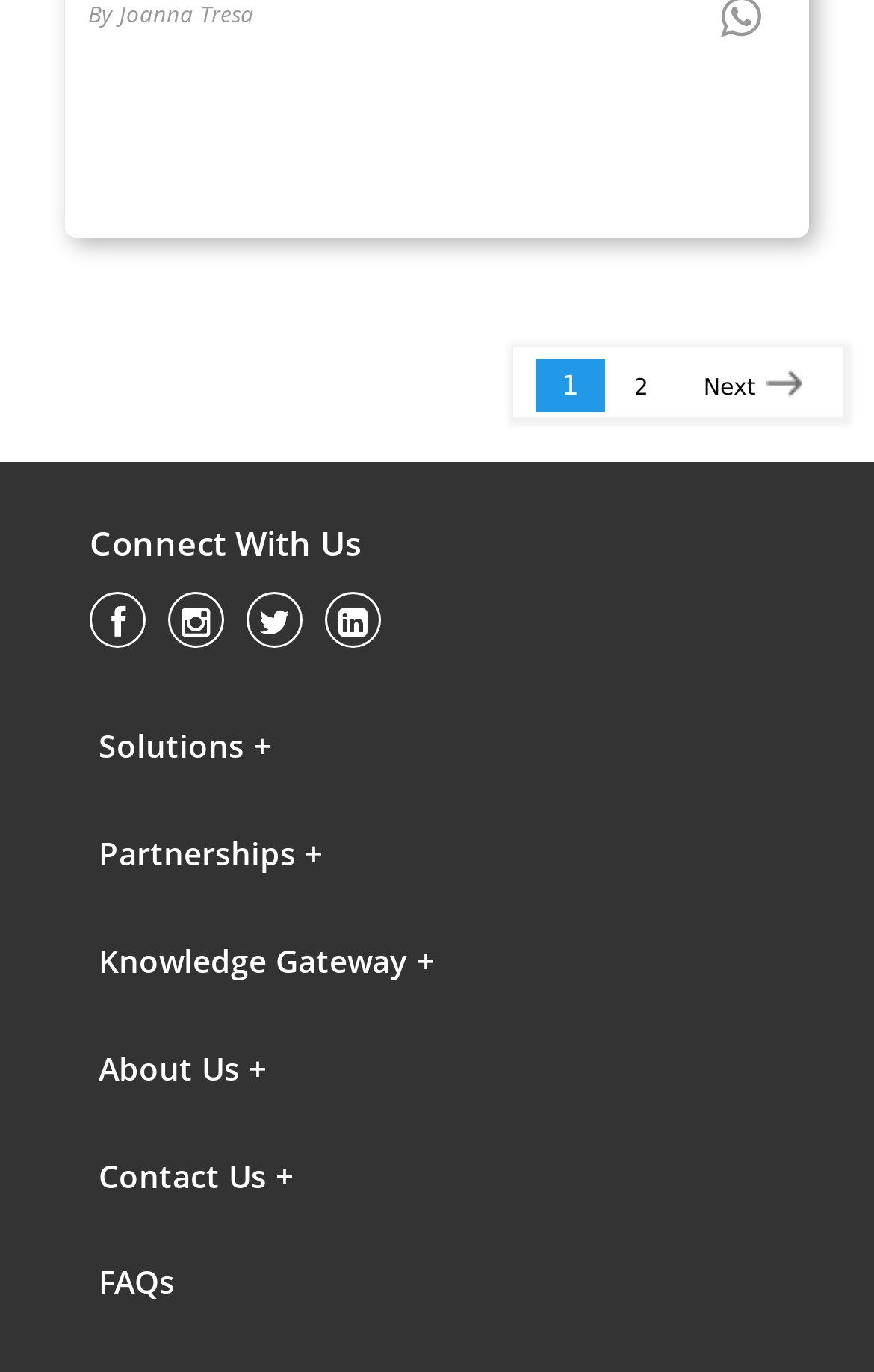How many social media links are there?
Please look at the screenshot and answer using one word or phrase.

4